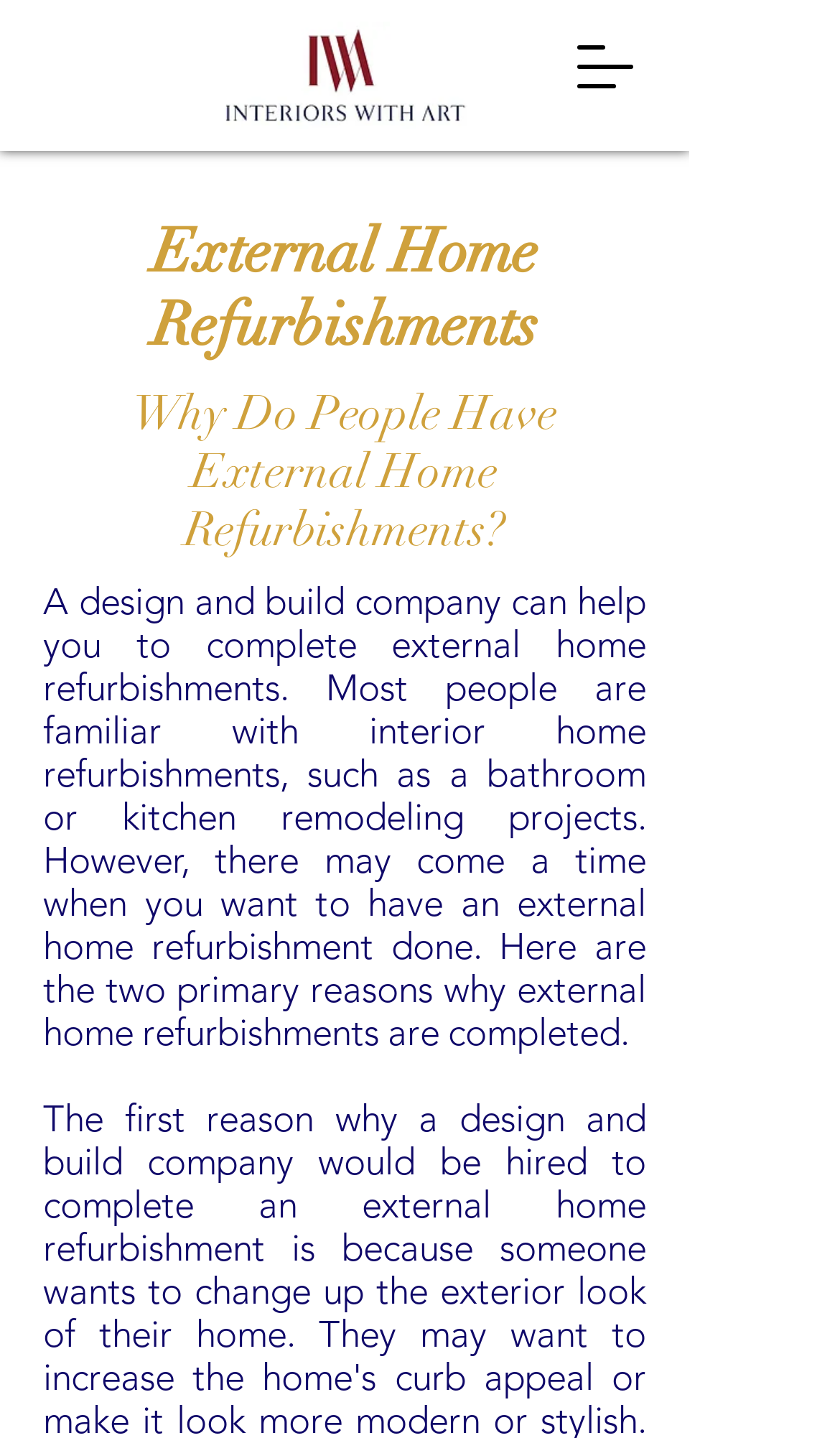What is the bounding box coordinate of the logo image?
Answer the question based on the image using a single word or a brief phrase.

[0.259, 0.015, 0.556, 0.09]